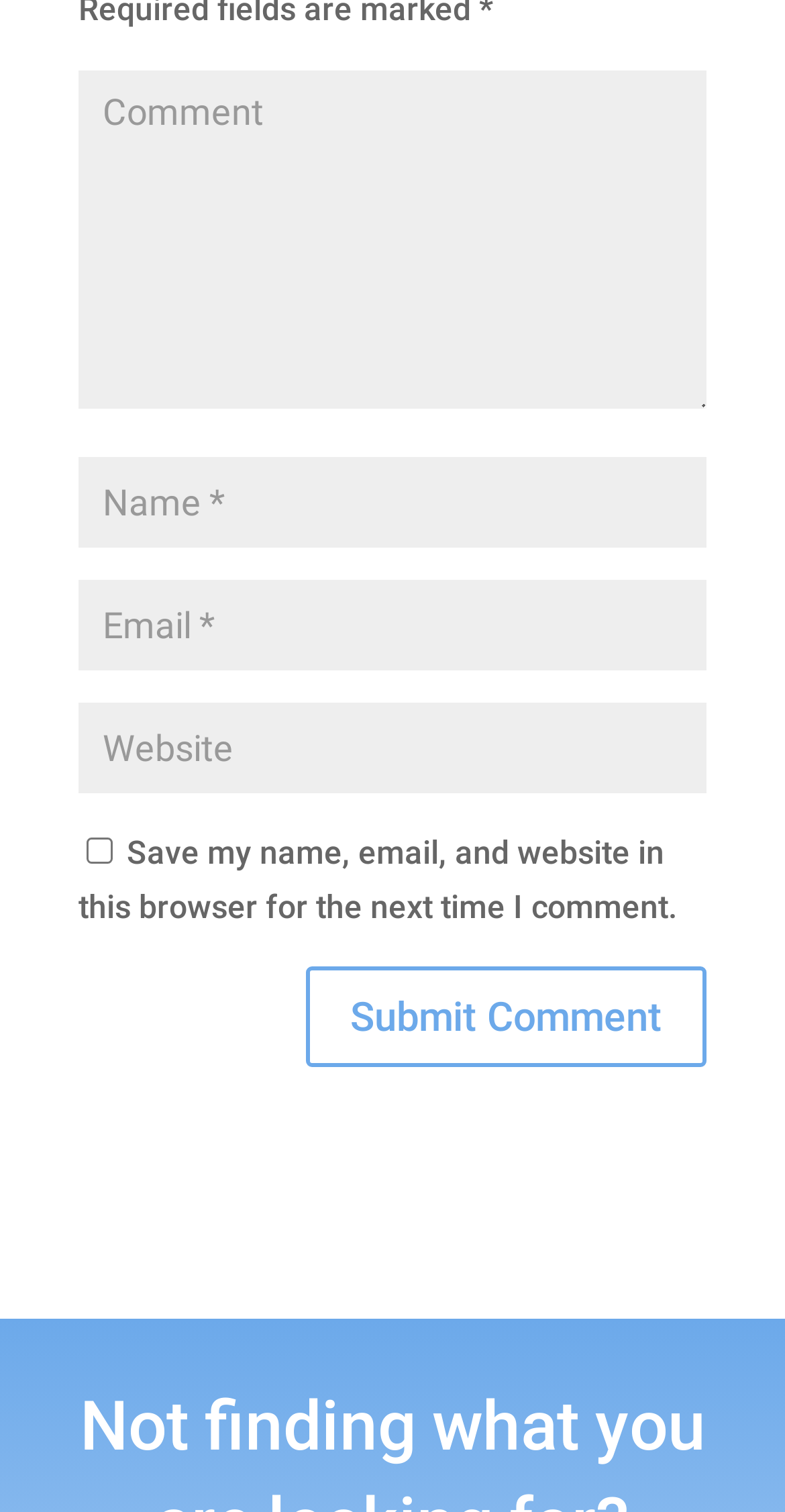How many text fields are required?
Please provide a comprehensive and detailed answer to the question.

There are four text fields in total, but the 'required' attribute is set to 'True' for three of them, indicating that they must be filled in. These three required fields are labeled 'Comment', 'Name *', and 'Email *'.